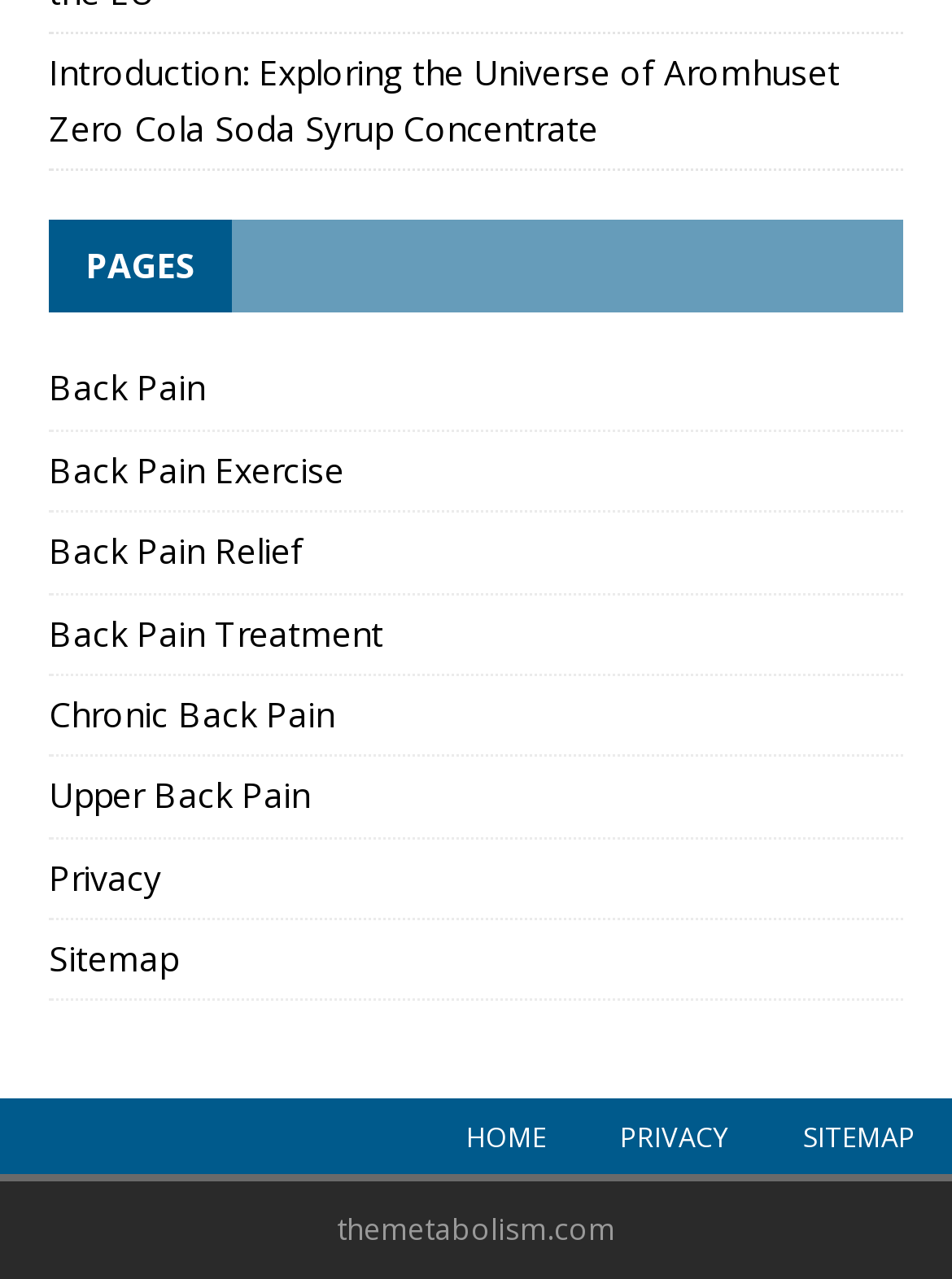Specify the bounding box coordinates of the element's region that should be clicked to achieve the following instruction: "view sitemap". The bounding box coordinates consist of four float numbers between 0 and 1, in the format [left, top, right, bottom].

[0.805, 0.86, 1.0, 0.919]